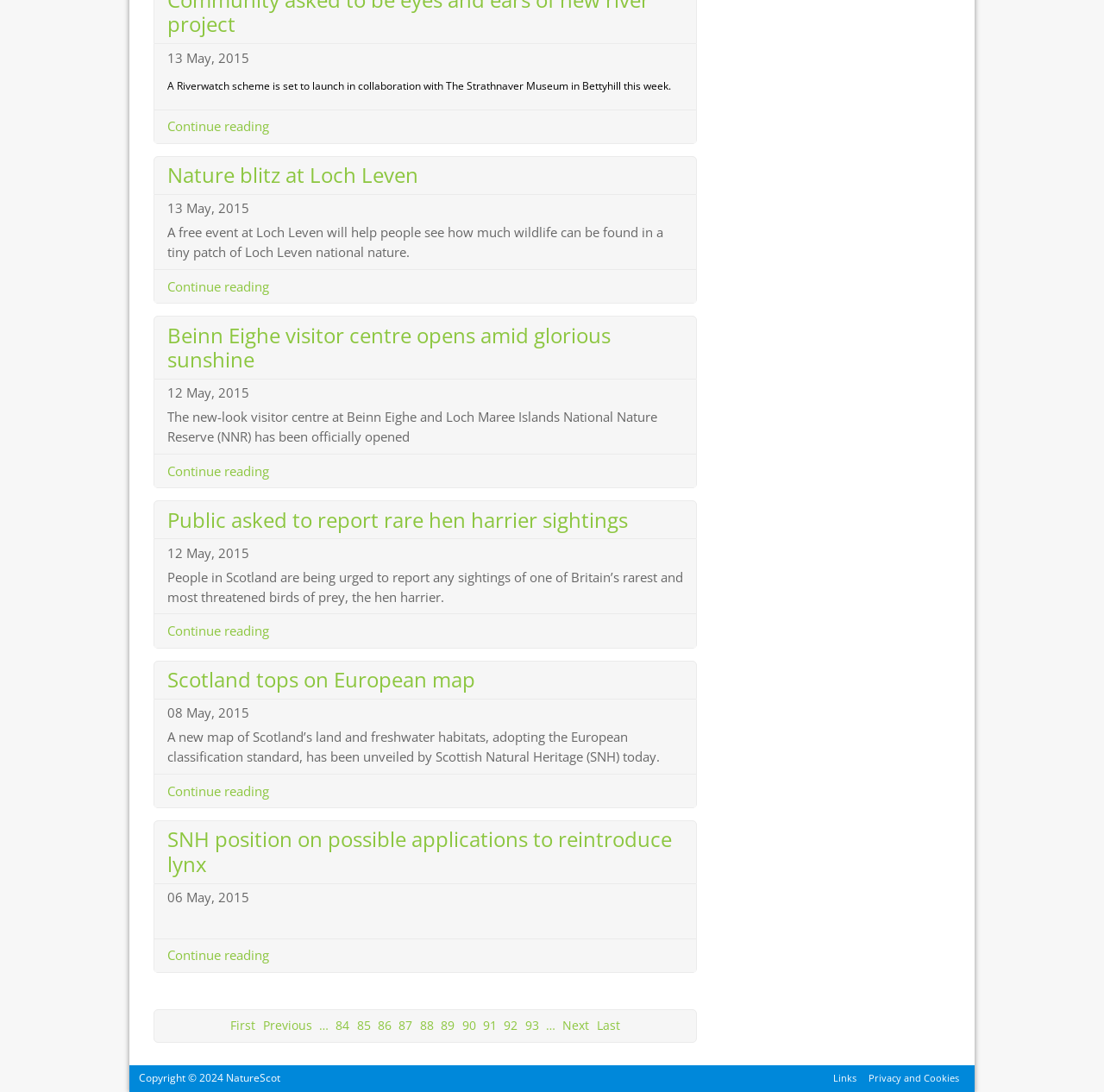What is the copyright year of the website?
Using the visual information, answer the question in a single word or phrase.

2024